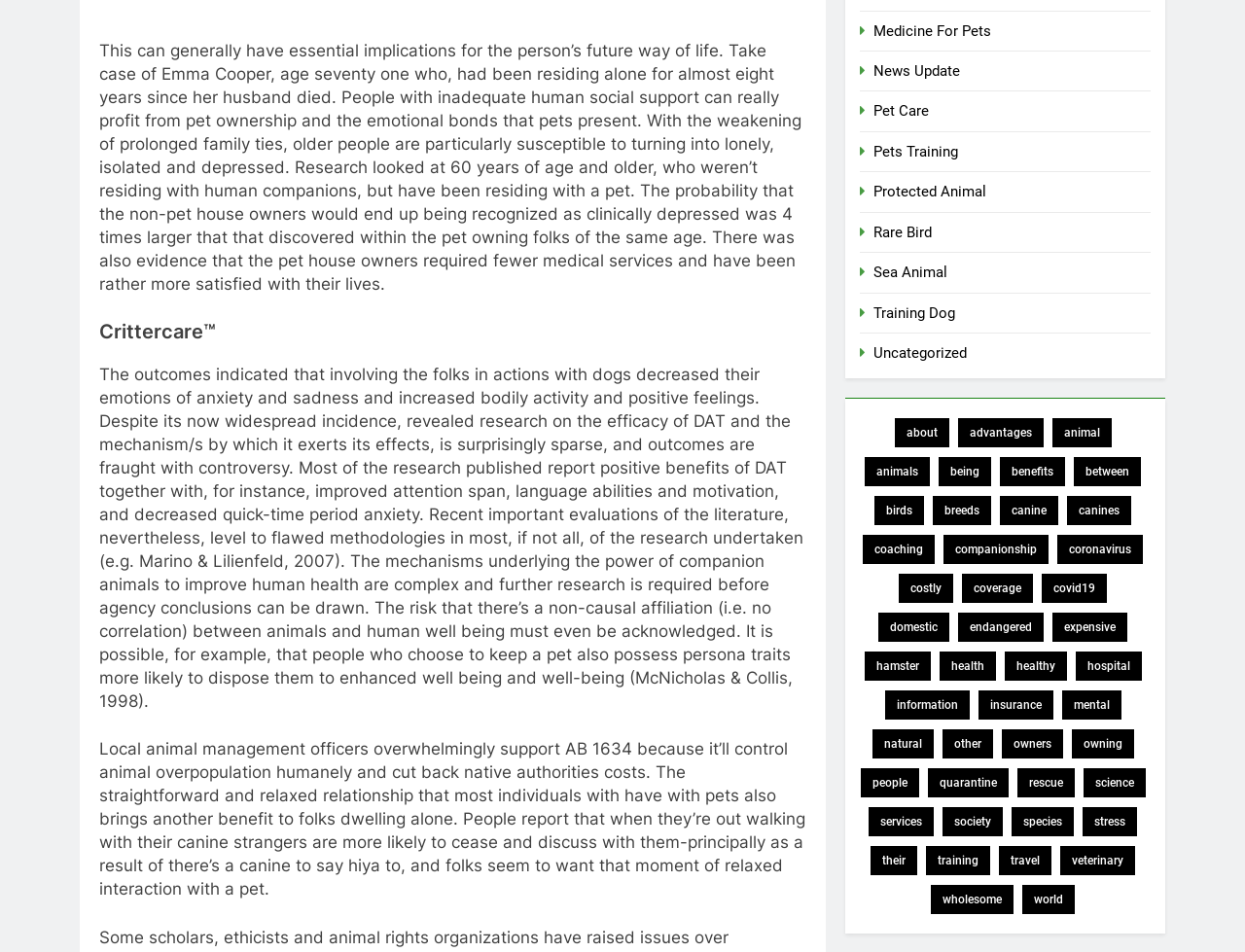Find the bounding box coordinates of the element to click in order to complete the given instruction: "Learn about 'Pets Training'."

[0.702, 0.15, 0.77, 0.168]